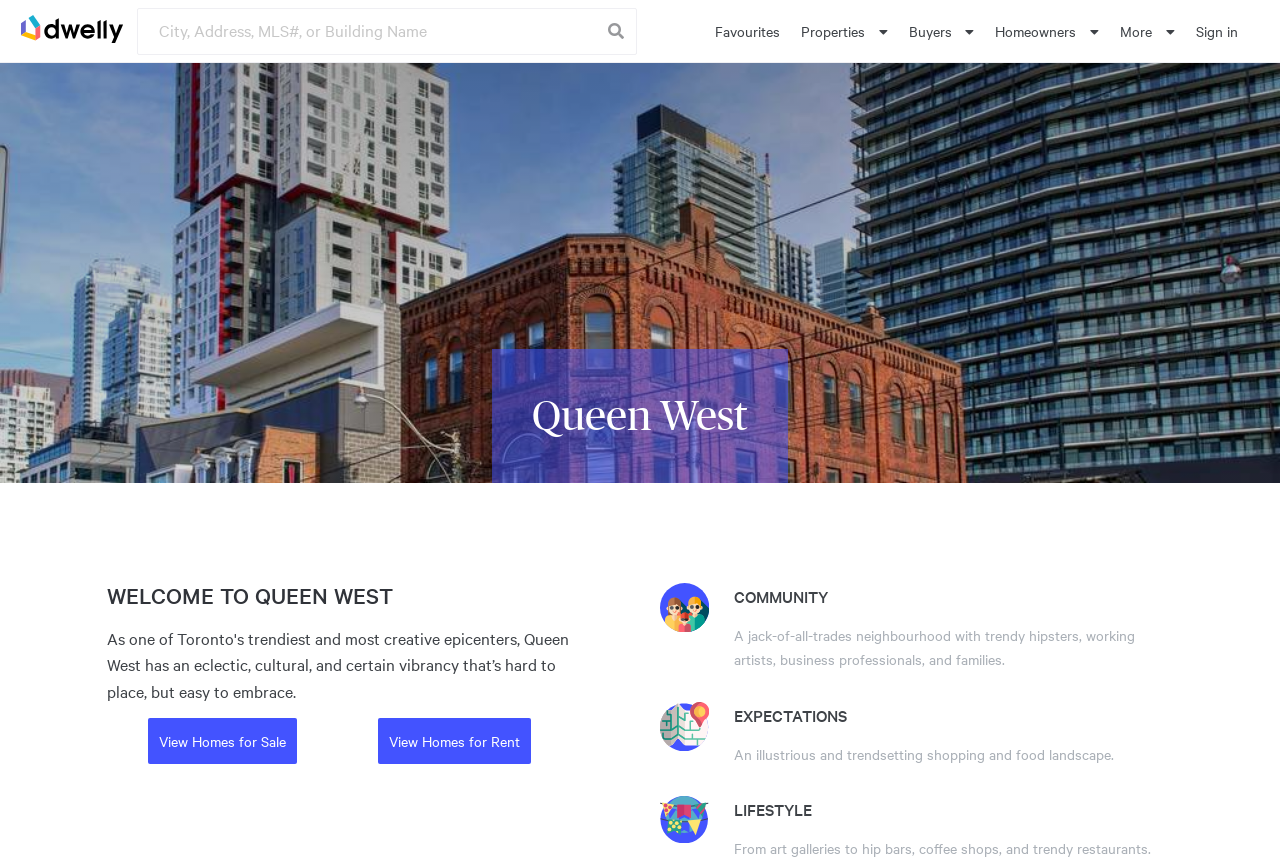Please specify the bounding box coordinates of the element that should be clicked to execute the given instruction: 'View favourites'. Ensure the coordinates are four float numbers between 0 and 1, expressed as [left, top, right, bottom].

[0.558, 0.024, 0.609, 0.047]